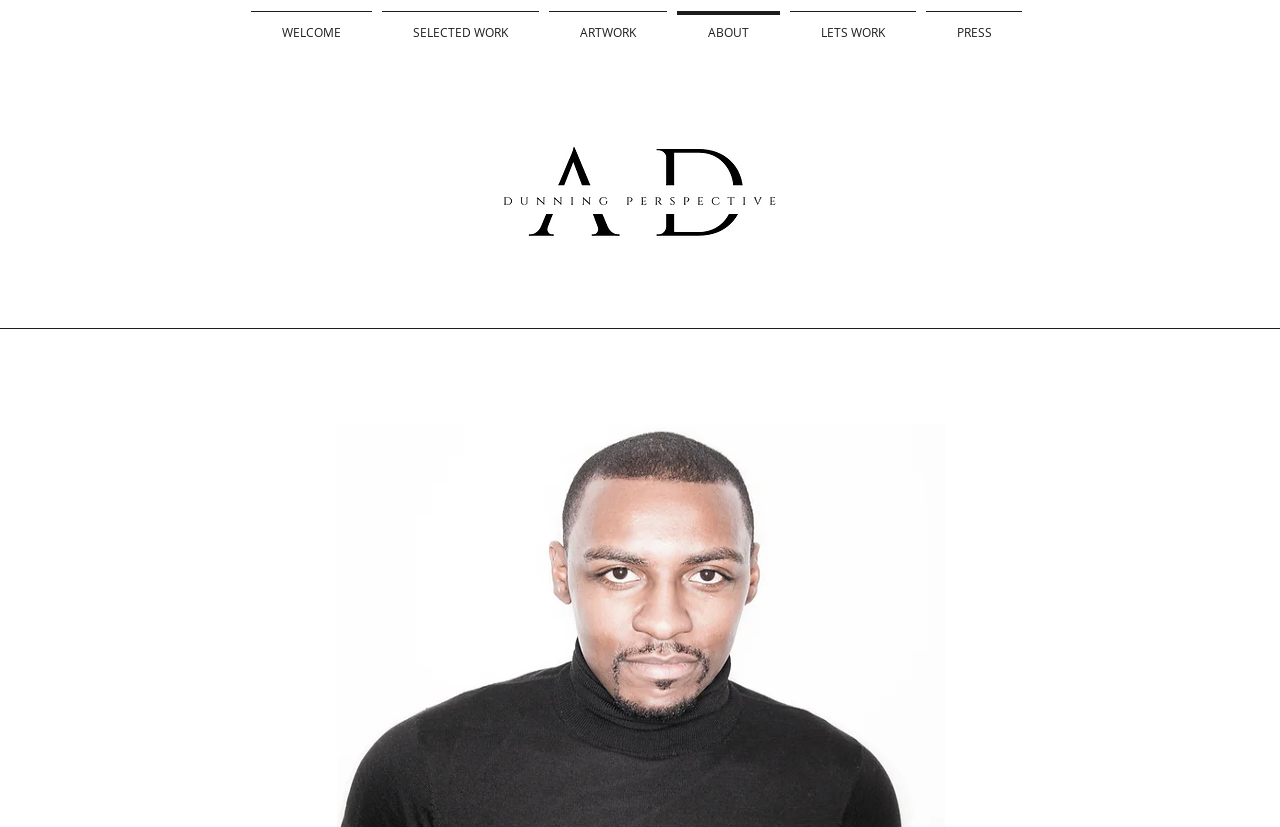Create an in-depth description of the webpage, covering main sections.

The webpage is about Traders Haven, an interior design and home staging company based in Columbus, Ohio. At the top of the page, there is a navigation menu with six links: WELCOME, SELECTED WORK, ARTWORK, ABOUT, LETS WORK, and PRESS. These links are positioned horizontally, with WELCOME on the left and PRESS on the right.

Below the navigation menu, there is a prominent element that spans across the page, containing the company's logo, which is a neutral calligraphy initials logo, and a brief description of the company's services. This element is centered on the page and takes up a significant portion of the screen.